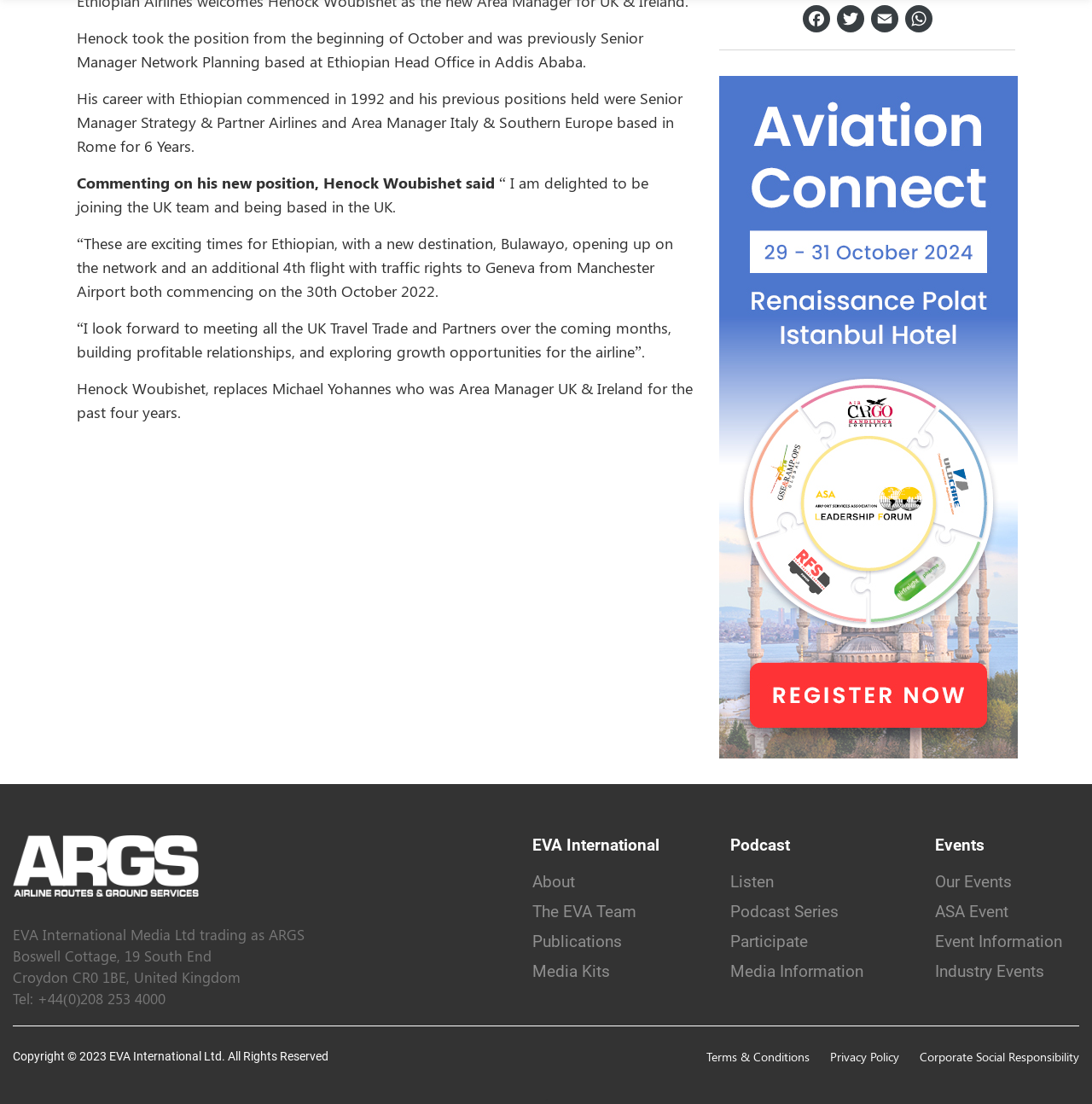What is the new destination opening up on the network?
Based on the image, please offer an in-depth response to the question.

According to the quote from Henock Woubishet, 'These are exciting times for Ethiopian, with a new destination, Bulawayo, opening up on the network...', so the new destination is Bulawayo.